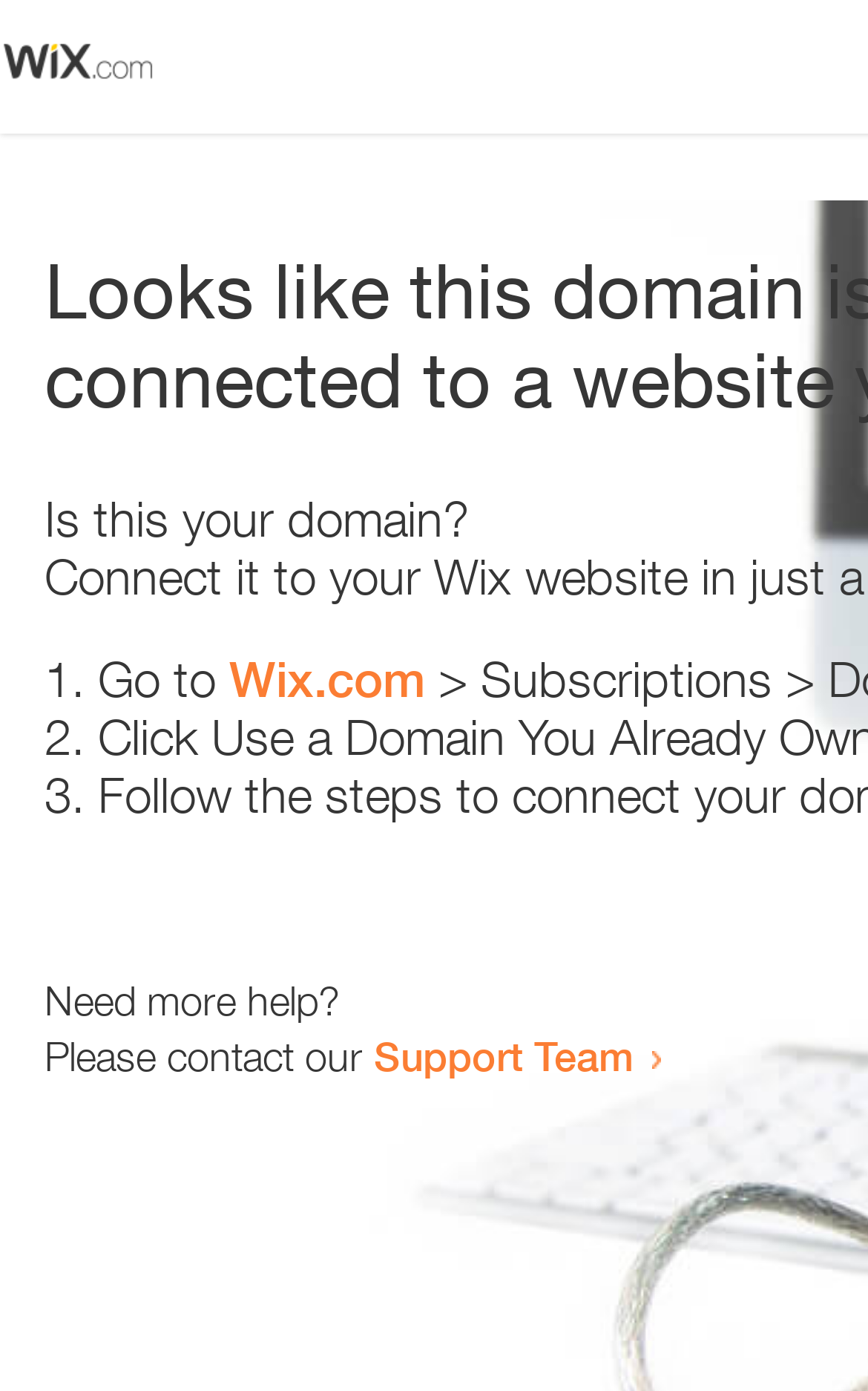Using the given description, provide the bounding box coordinates formatted as (top-left x, top-left y, bottom-right x, bottom-right y), with all values being floating point numbers between 0 and 1. Description: Support Team

[0.431, 0.741, 0.731, 0.776]